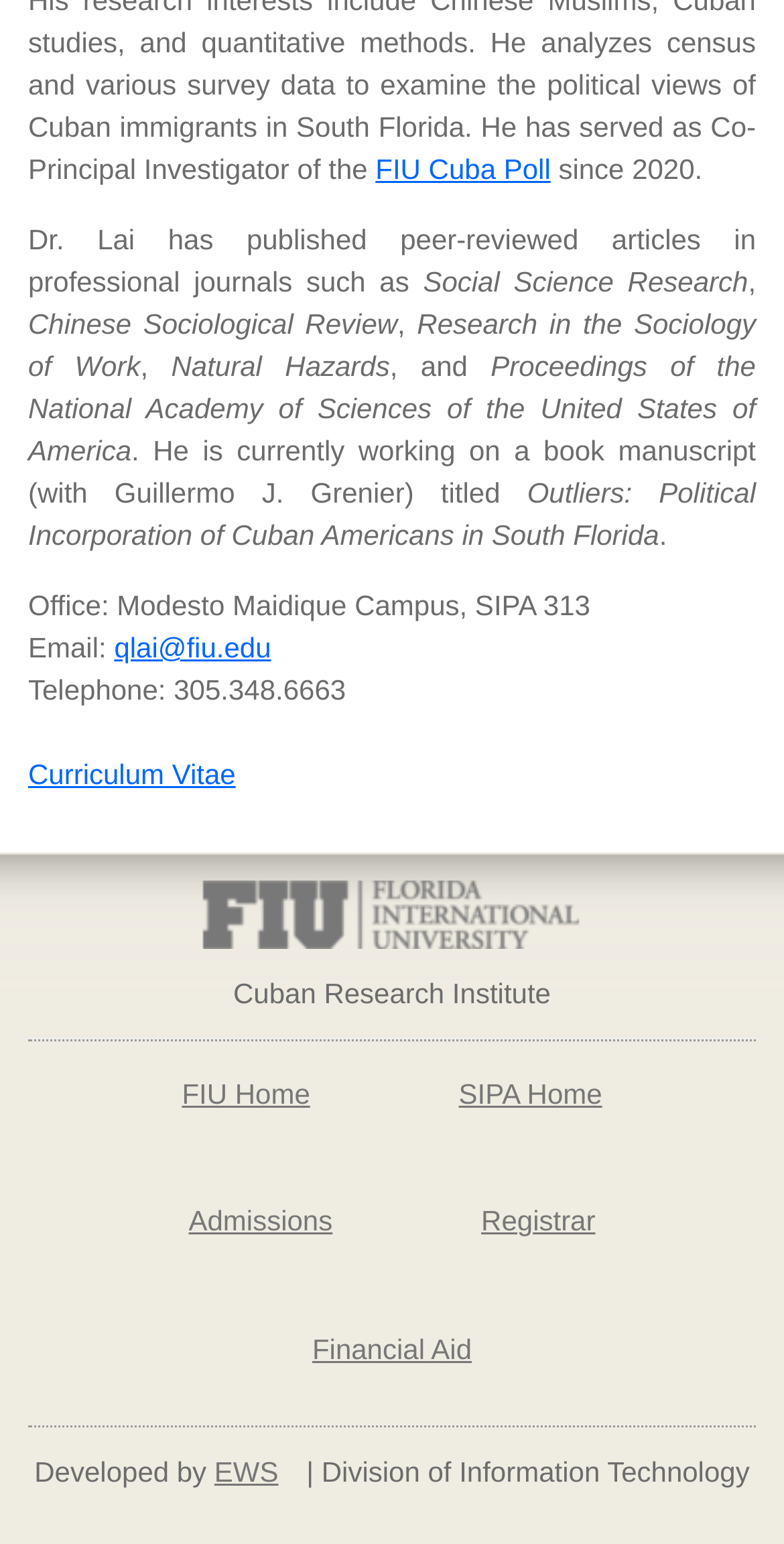Locate the bounding box coordinates of the element you need to click to accomplish the task described by this instruction: "view Curriculum Vitae".

[0.036, 0.491, 0.301, 0.512]